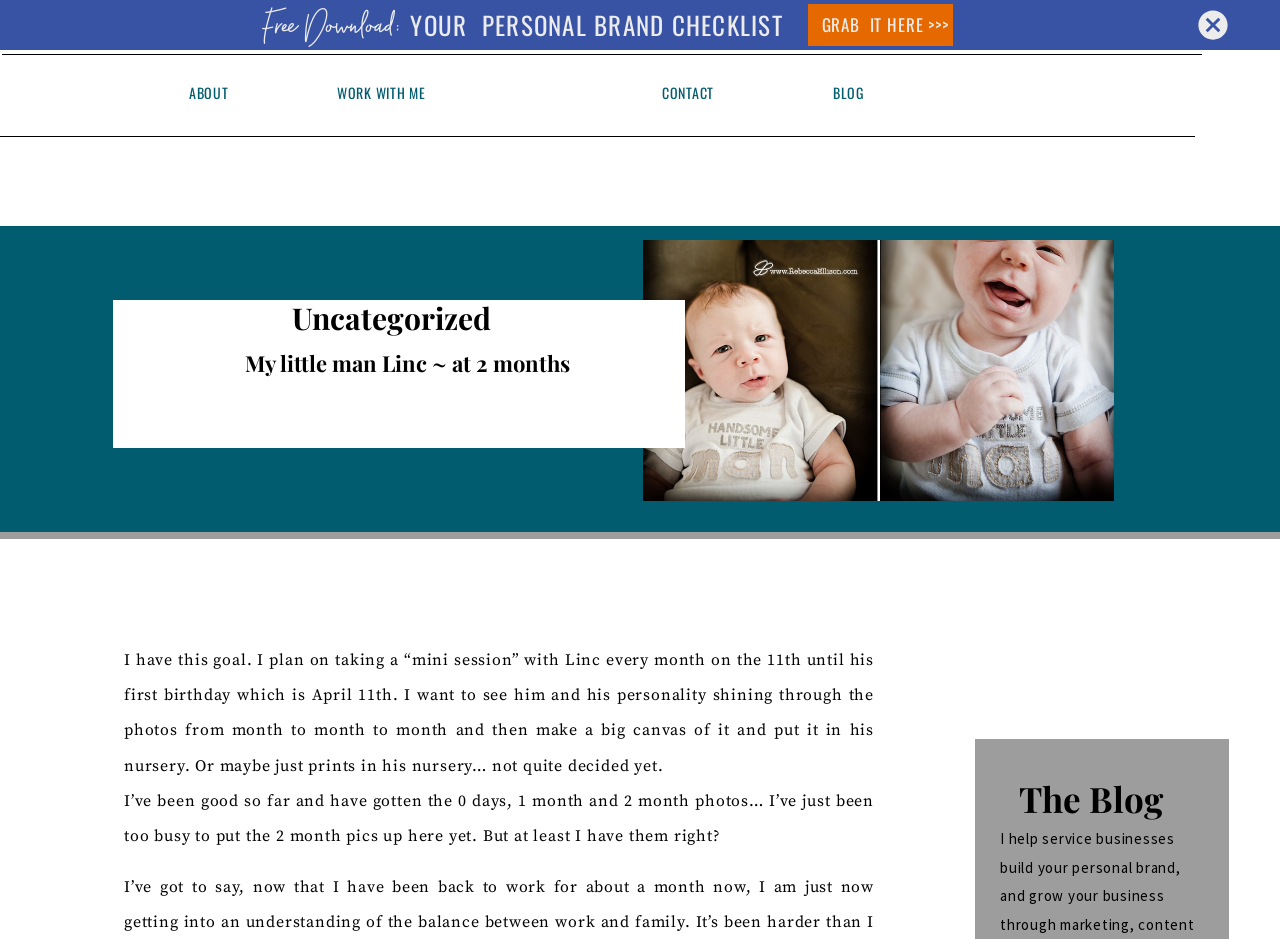Determine the bounding box coordinates for the clickable element to execute this instruction: "Download the personal brand checklist". Provide the coordinates as four float numbers between 0 and 1, i.e., [left, top, right, bottom].

[0.312, 0.005, 0.62, 0.055]